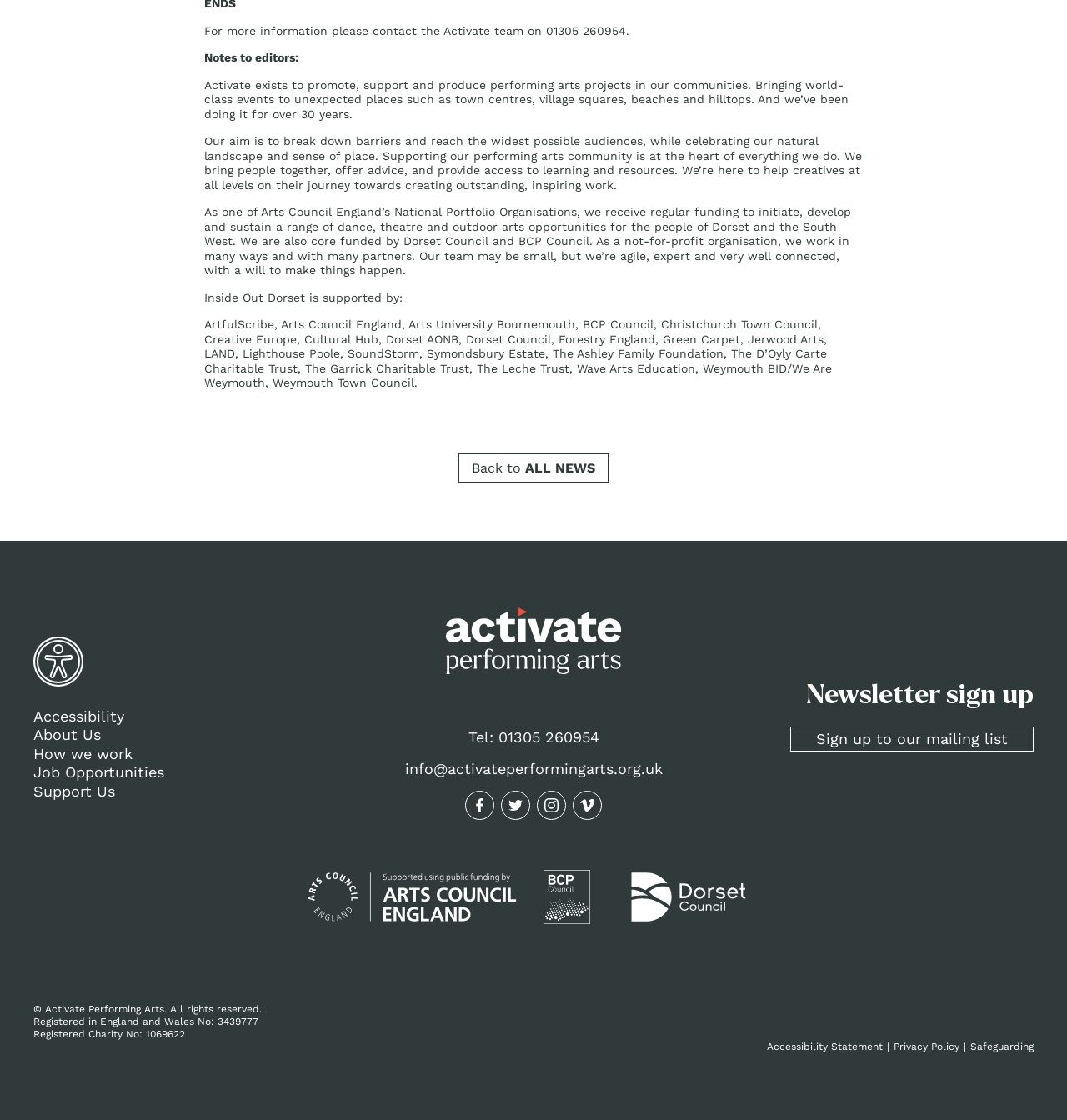Find and specify the bounding box coordinates that correspond to the clickable region for the instruction: "View the Accessibility Statement".

[0.719, 0.929, 0.827, 0.94]